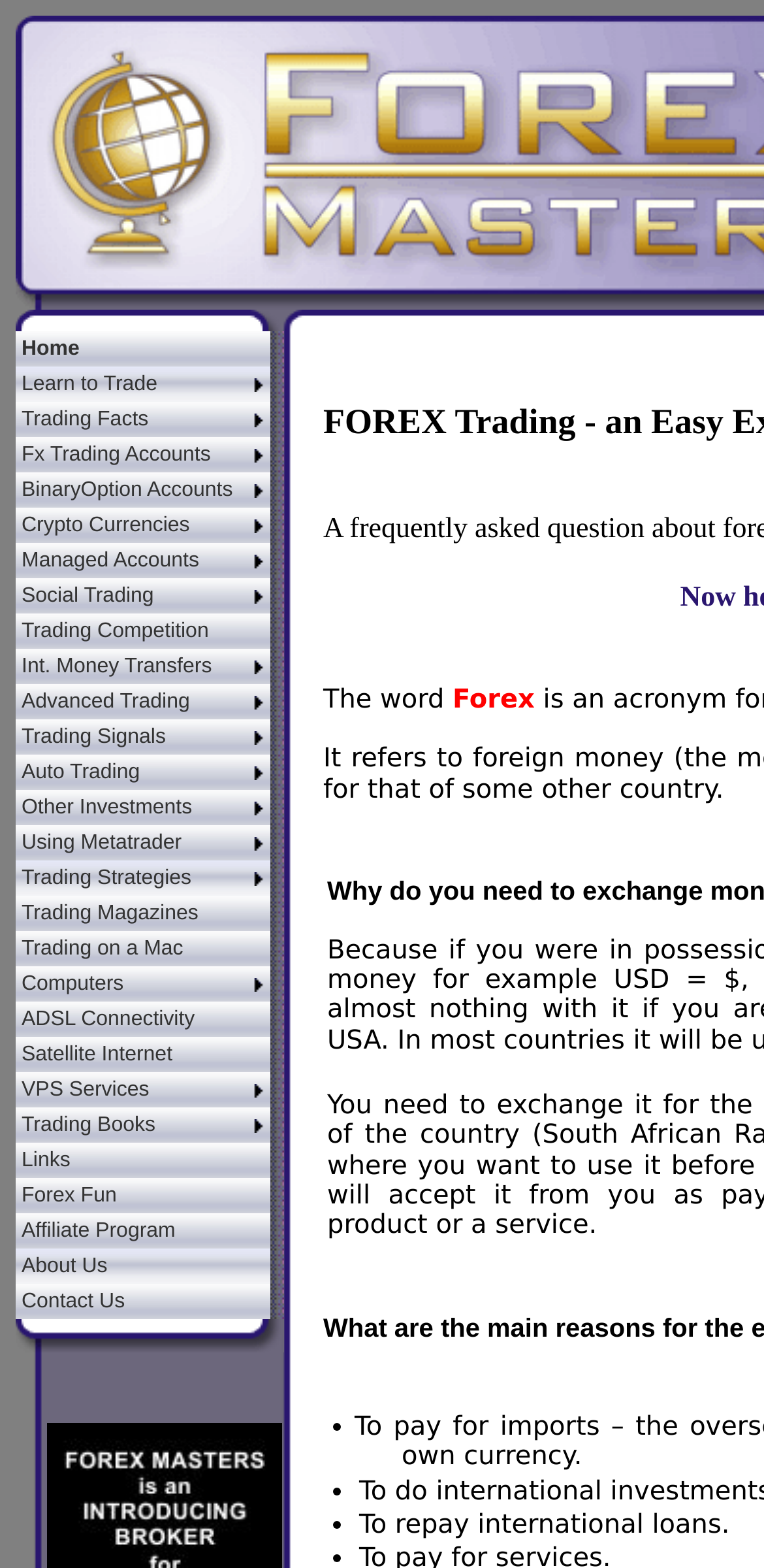From the element description Trading on a Mac, predict the bounding box coordinates of the UI element. The coordinates must be specified in the format (top-left x, top-left y, bottom-right x, bottom-right y) and should be within the 0 to 1 range.

[0.021, 0.594, 0.354, 0.616]